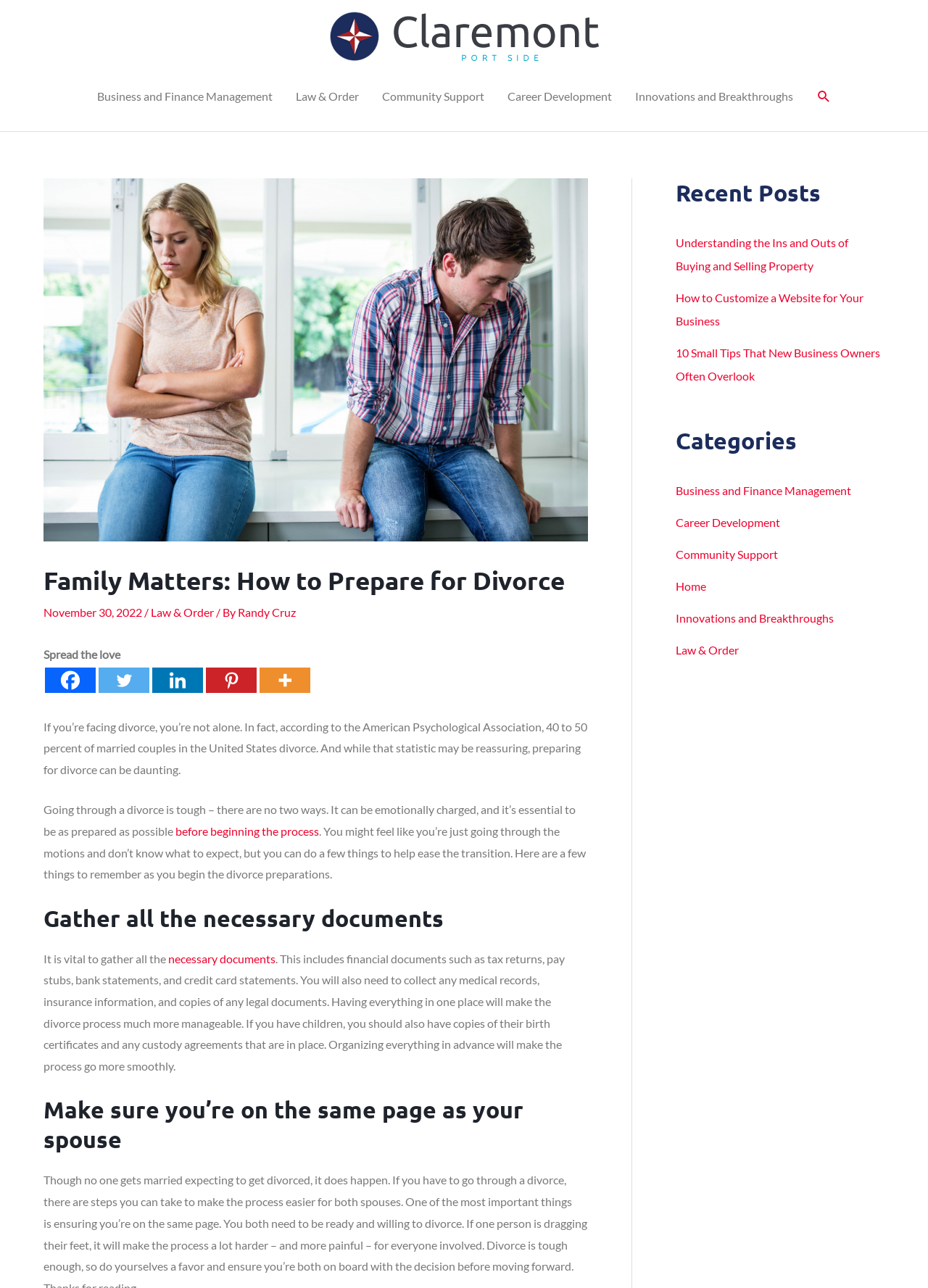Identify the bounding box coordinates of the element to click to follow this instruction: 'Explore the Law & Order category'. Ensure the coordinates are four float values between 0 and 1, provided as [left, top, right, bottom].

[0.306, 0.057, 0.399, 0.093]